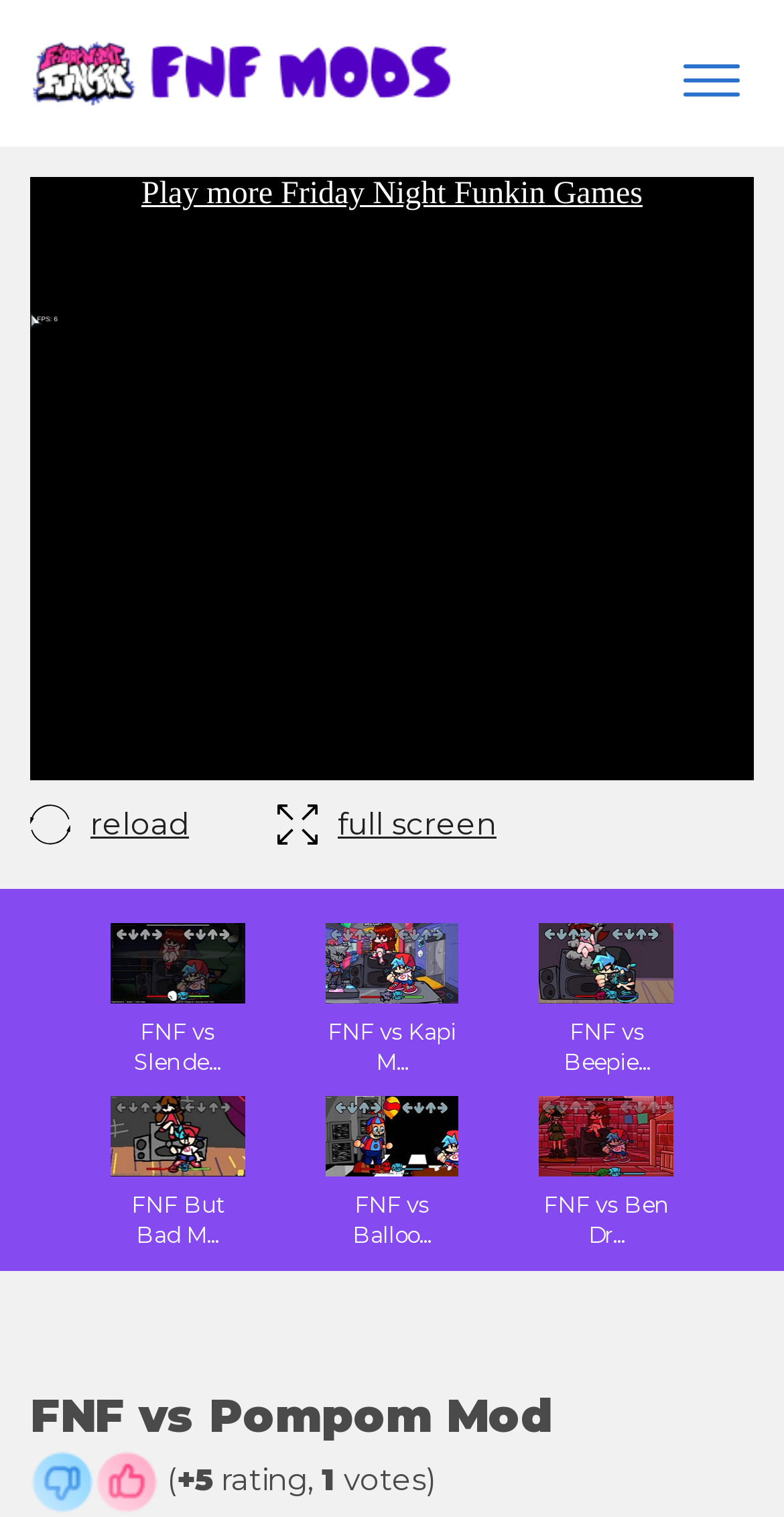Reply to the question below using a single word or brief phrase:
What is the name of the first mod?

FNF vs Slenderman Mod